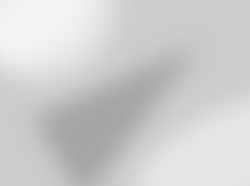Explain the image in a detailed and thorough manner.

This image showcases a Fascia Gutter, an important component used in roofing systems. Fascia gutters are designed to channel rainwater away from the structure, protecting it from water damage. The accompanying specifications detail the various brackets and accessories that complement this gutter type, helping to ensure stability and effective drainage. Above the image, a heading highlights its relevance in "Fascia Roof Gutters," while specific text mentions the types of brackets available, such as the GP Universal Bracket and 'J' Strap. This setup serves both functional and aesthetic purposes in maintaining a sound roofing system.